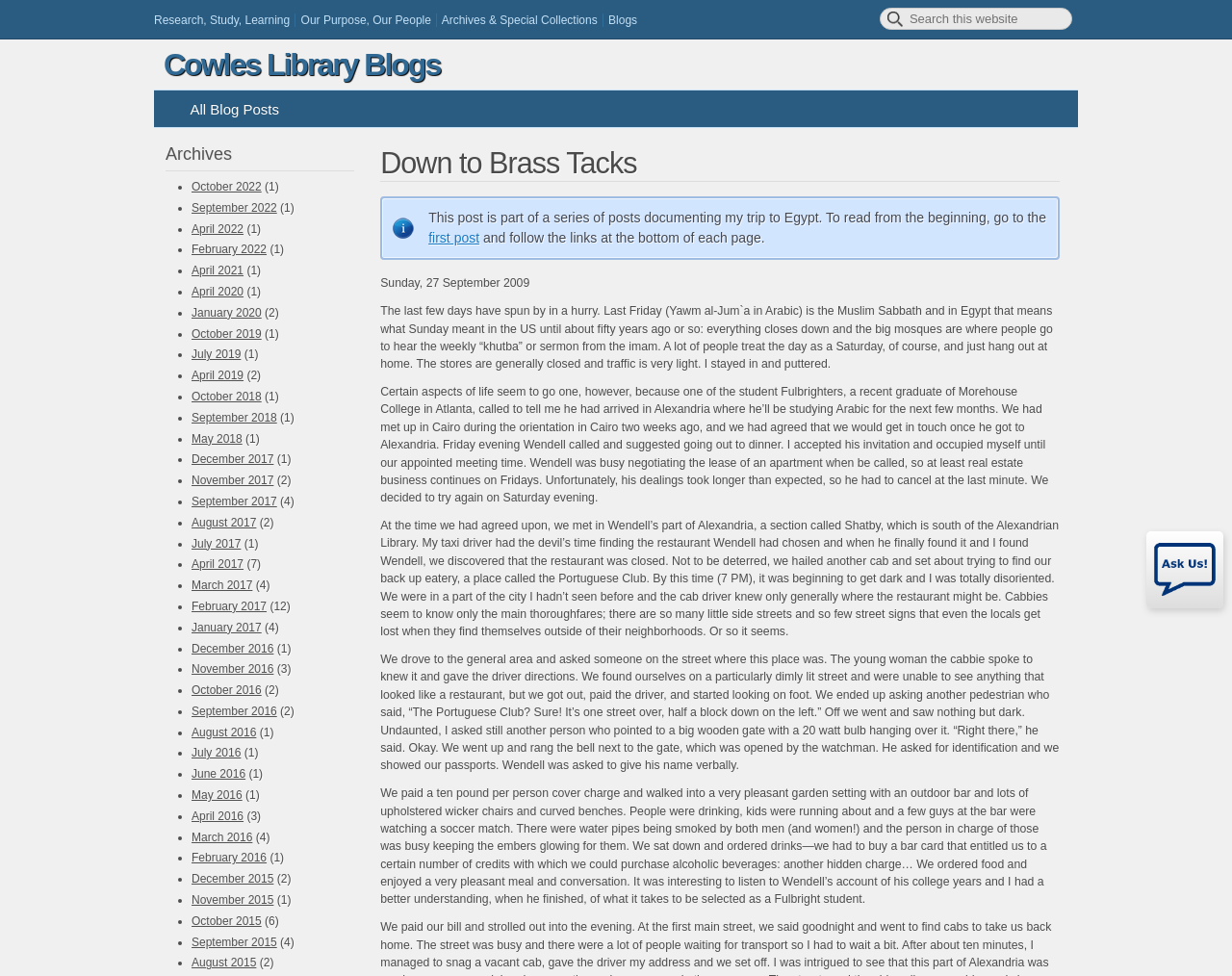Please specify the bounding box coordinates in the format (top-left x, top-left y, bottom-right x, bottom-right y), with values ranging from 0 to 1. Identify the bounding box for the UI component described as follows: Cowles Library Blogs

[0.133, 0.048, 0.357, 0.084]